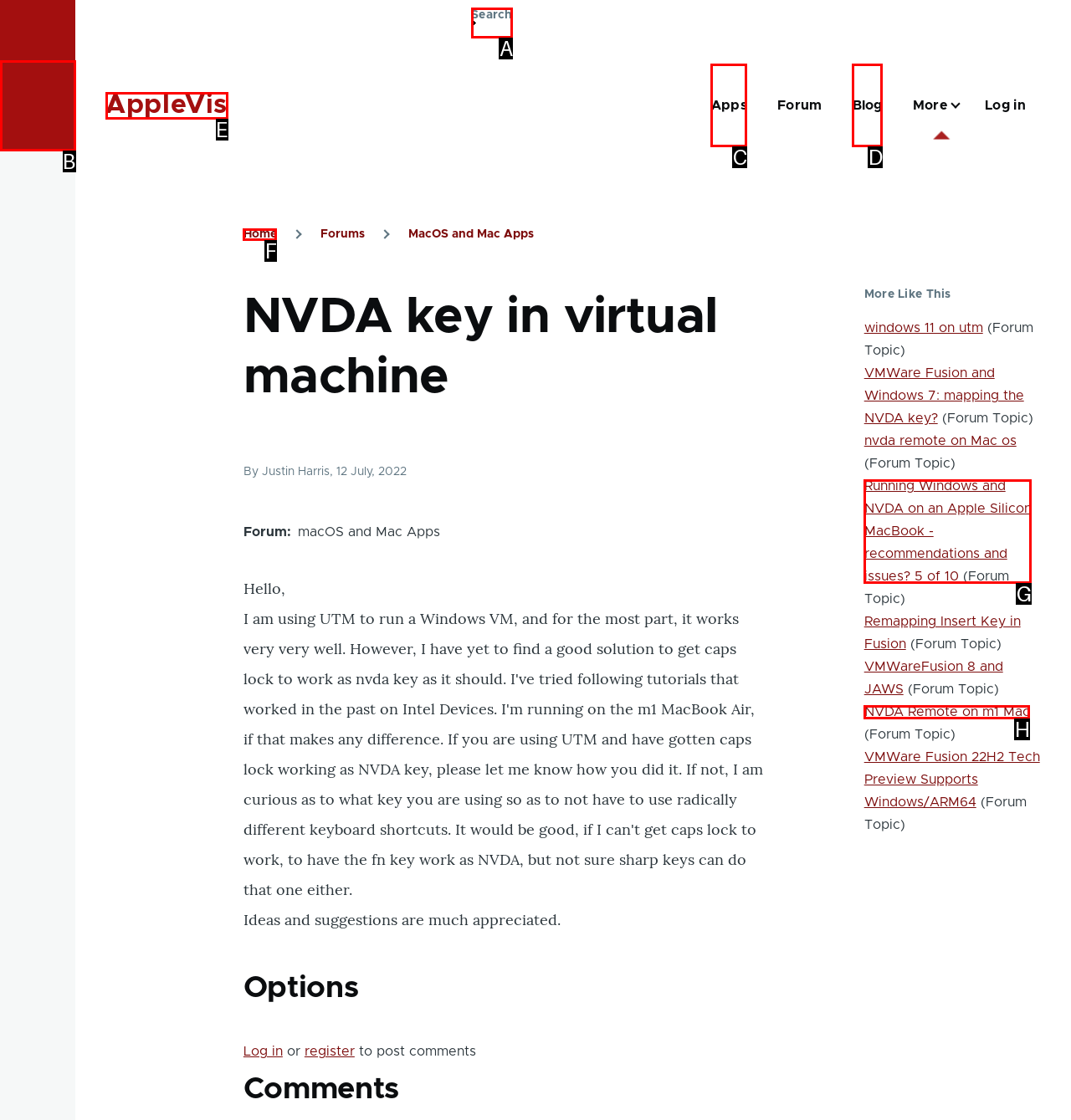Select the HTML element that corresponds to the description: AppleVis. Answer with the letter of the matching option directly from the choices given.

E